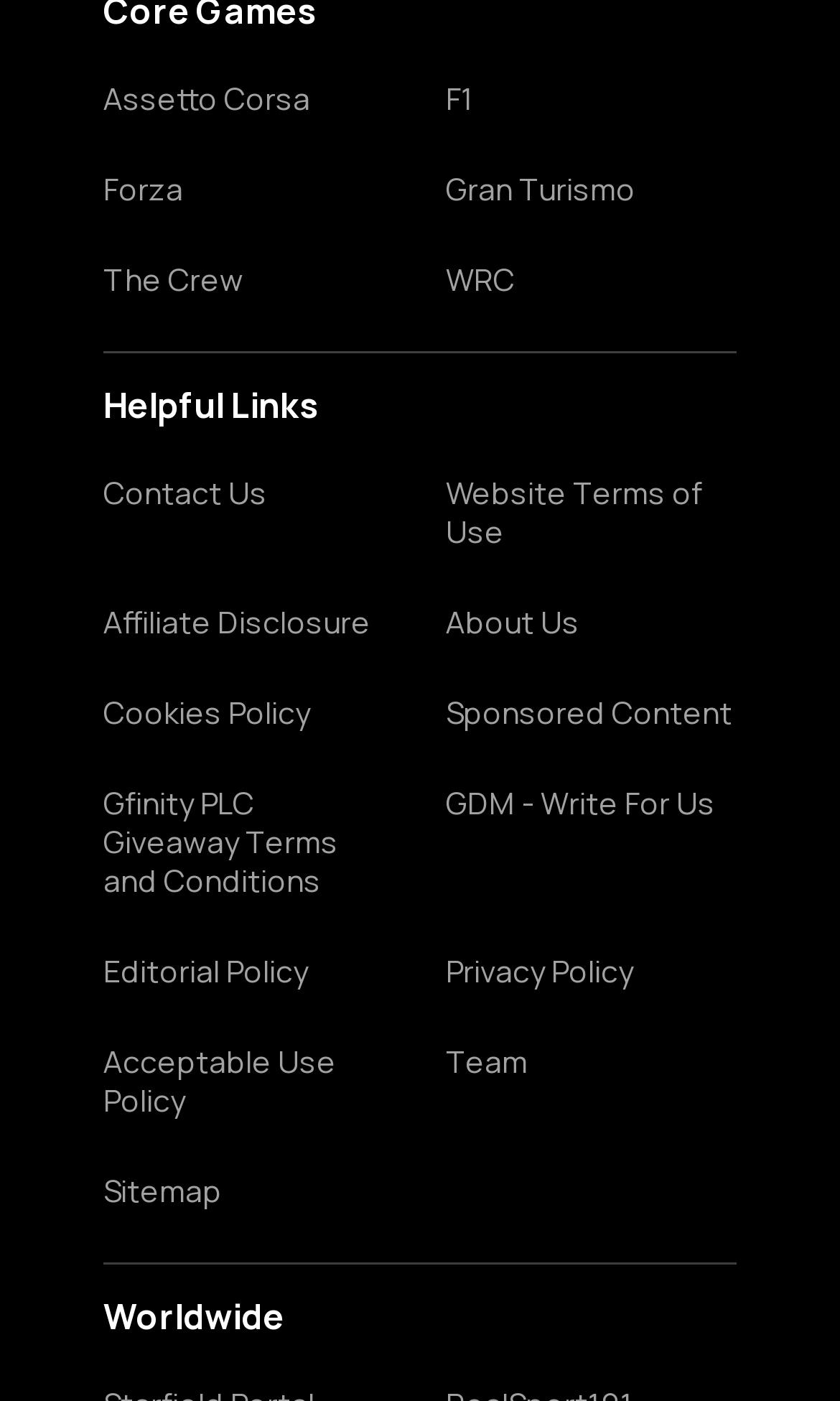Using the given element description, provide the bounding box coordinates (top-left x, top-left y, bottom-right x, bottom-right y) for the corresponding UI element in the screenshot: Acceptable Use Policy

[0.123, 0.622, 0.469, 0.677]